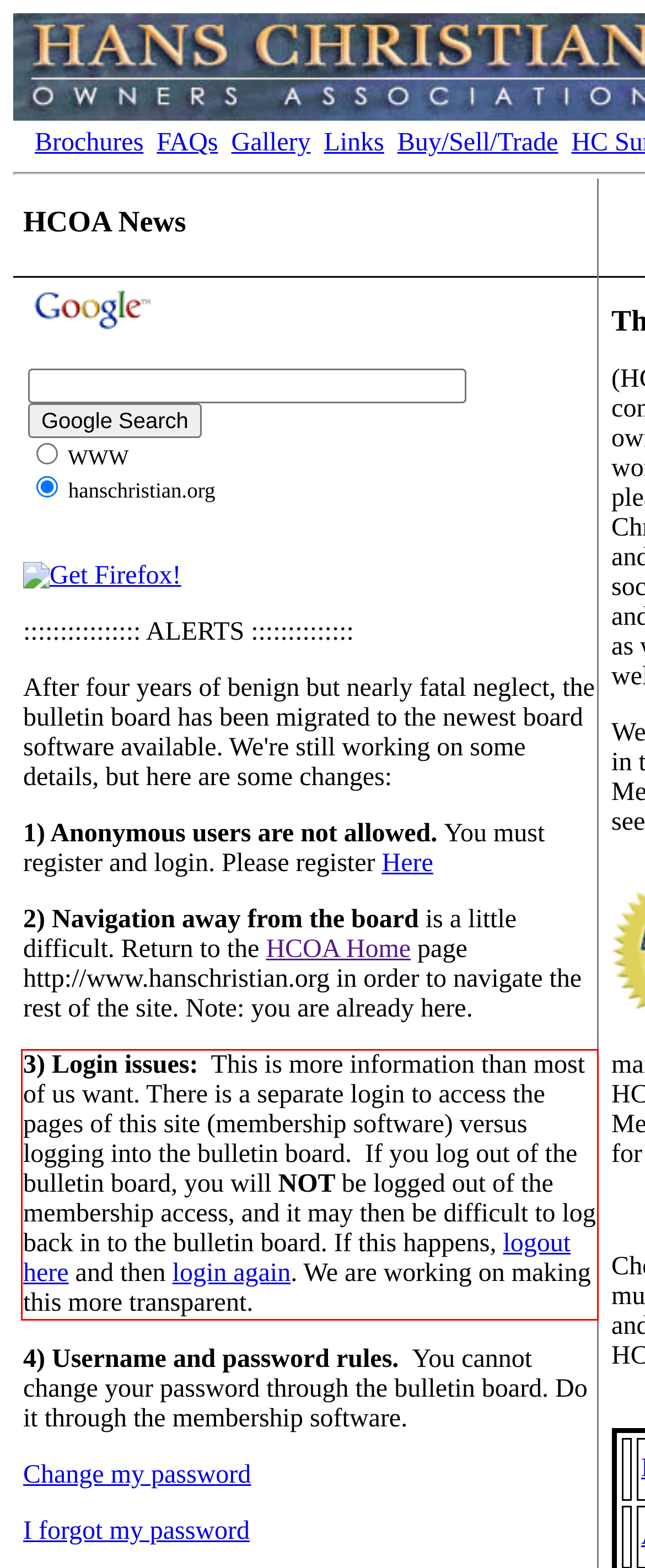Please take the screenshot of the webpage, find the red bounding box, and generate the text content that is within this red bounding box.

3) Login issues: This is more information than most of us want. There is a separate login to access the pages of this site (membership software) versus logging into the bulletin board. If you log out of the bulletin board, you will NOT be logged out of the membership access, and it may then be difficult to log back in to the bulletin board. If this happens, logout here and then login again. We are working on making this more transparent.